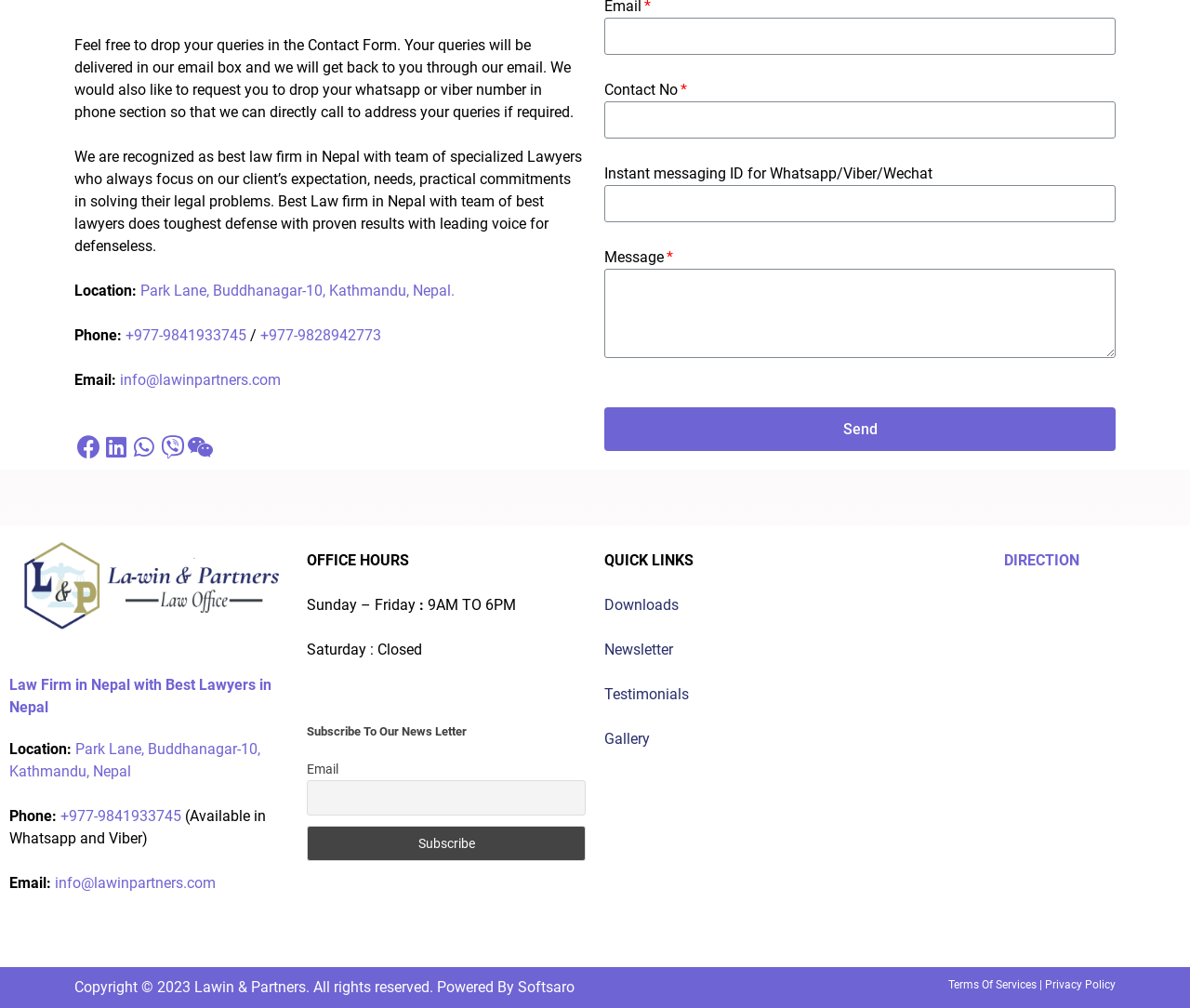What social media platforms is the law firm present on?
Please respond to the question with a detailed and well-explained answer.

The webpage provides links to the law firm's social media profiles, including Facebook, Linkedin, Whatsapp, Viber, and Weixin, which suggests that the law firm is present on these platforms.